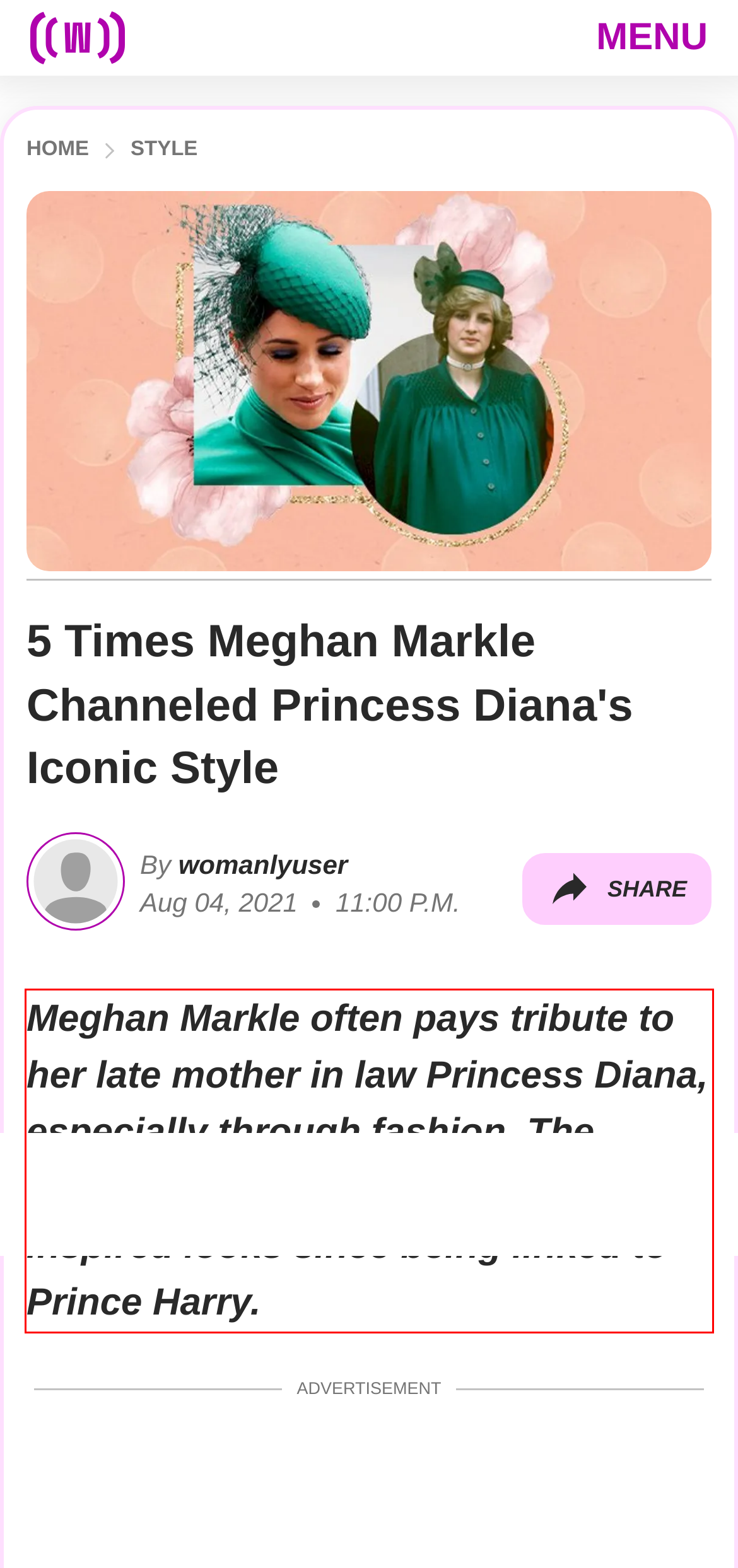From the provided screenshot, extract the text content that is enclosed within the red bounding box.

Meghan Markle often pays tribute to her late mother in law Princess Diana, especially through fashion. The Duchess has sported several Diana-inspired looks since being linked to Prince Harry.